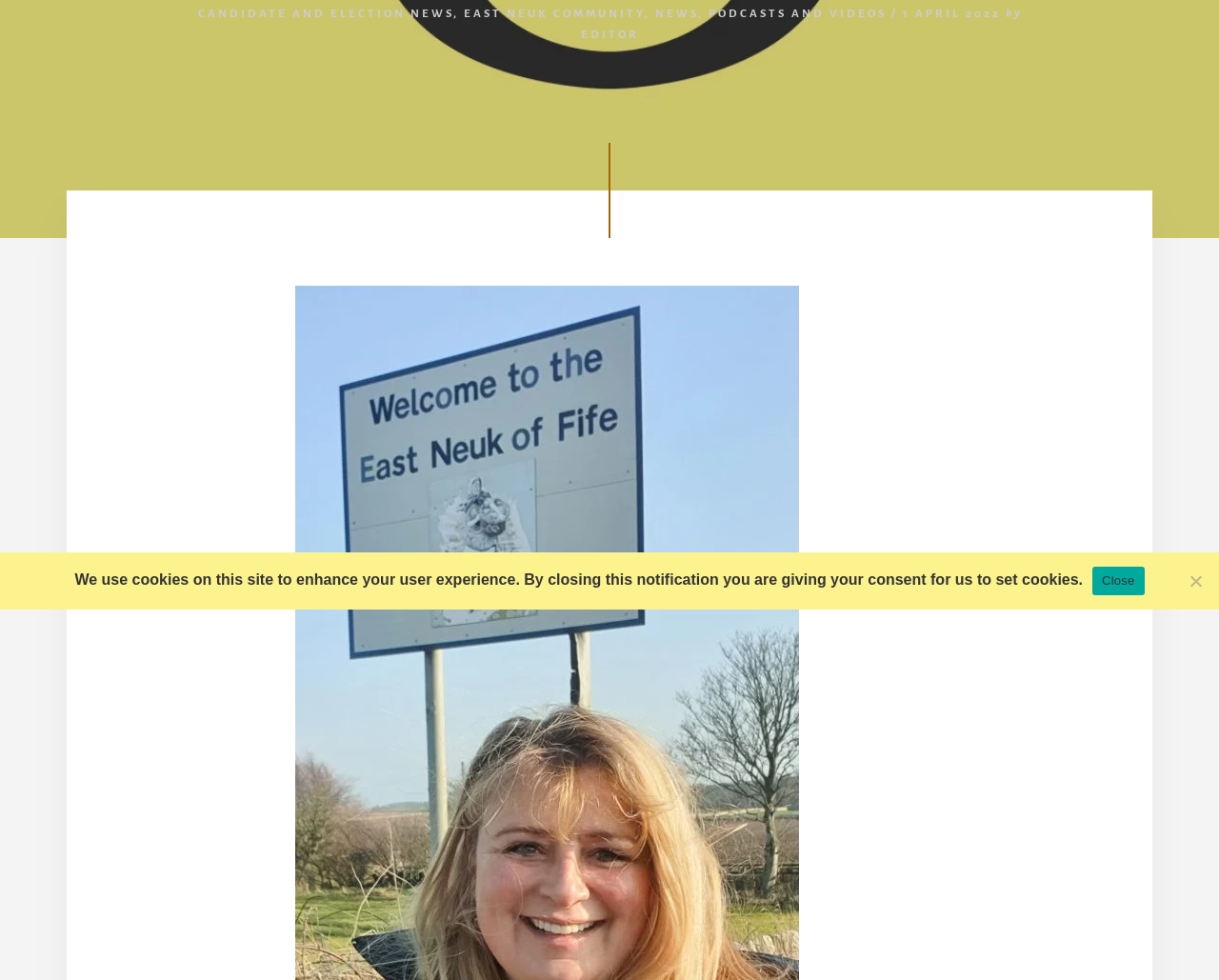Provide the bounding box coordinates for the UI element that is described by this text: "Candidate and Election News". The coordinates should be in the form of four float numbers between 0 and 1: [left, top, right, bottom].

[0.162, 0.008, 0.371, 0.021]